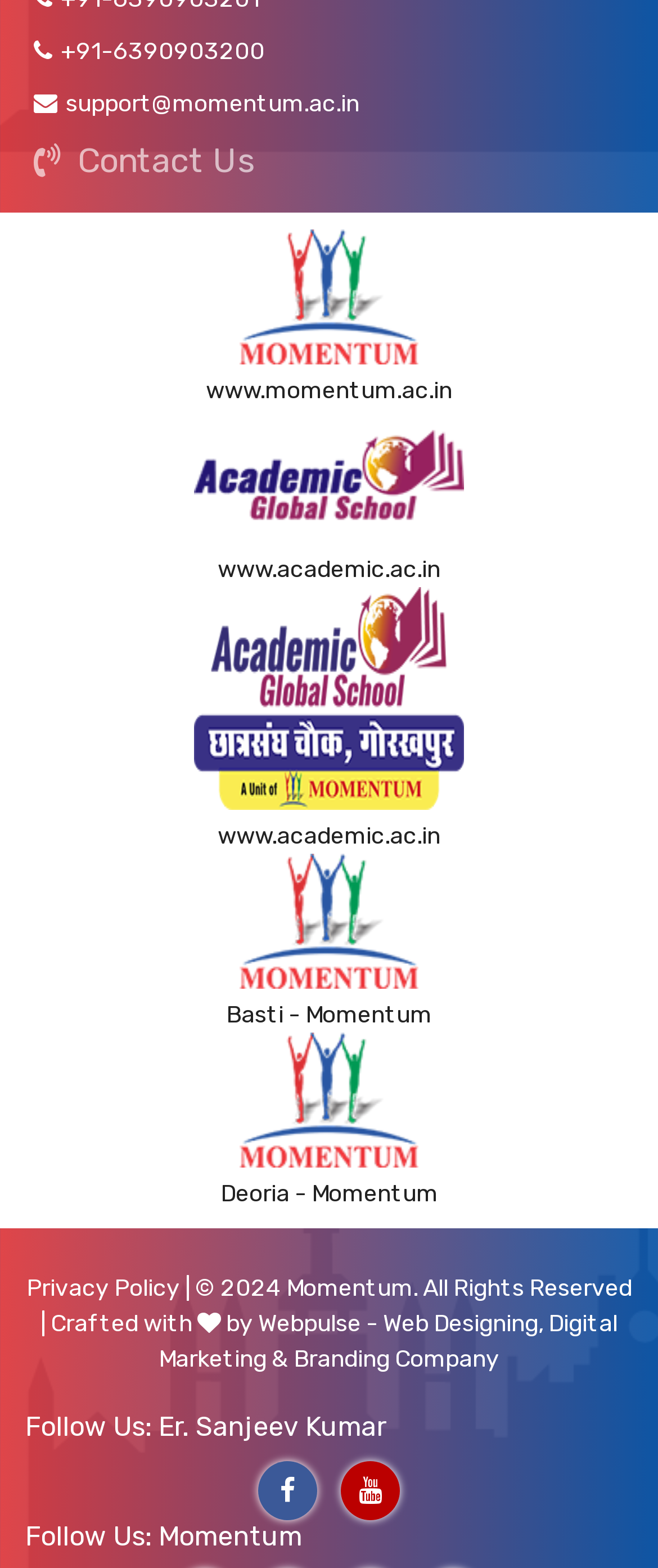Identify the bounding box coordinates of the region that needs to be clicked to carry out this instruction: "Follow Momentum on Facebook". Provide these coordinates as four float numbers ranging from 0 to 1, i.e., [left, top, right, bottom].

[0.392, 0.94, 0.482, 0.96]